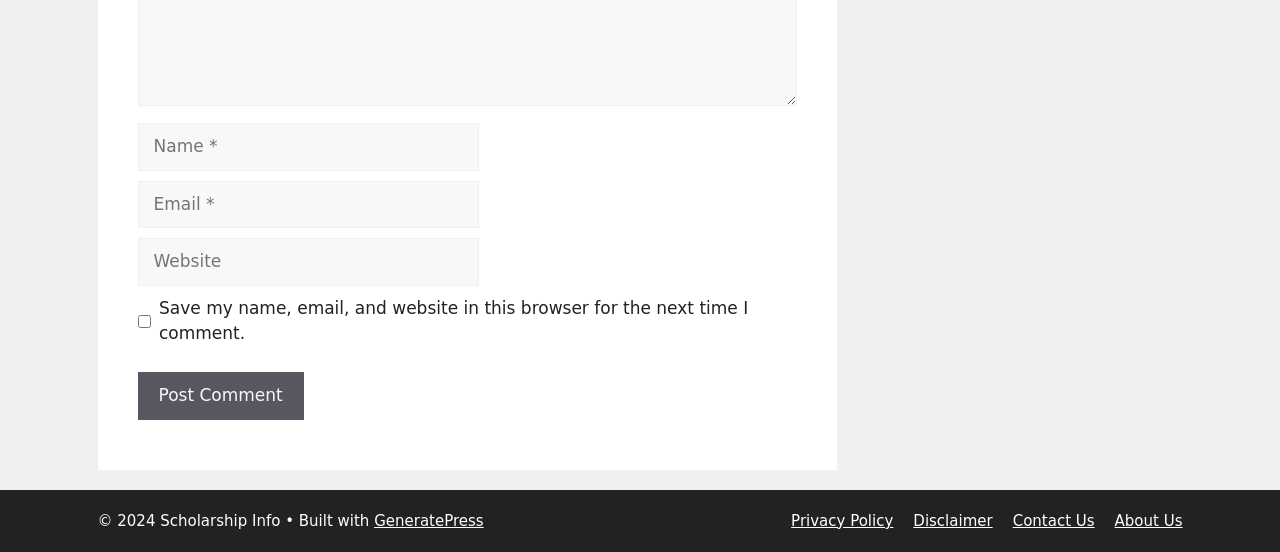Determine the bounding box coordinates for the element that should be clicked to follow this instruction: "Read the article about the fight for the American Dream". The coordinates should be given as four float numbers between 0 and 1, in the format [left, top, right, bottom].

None